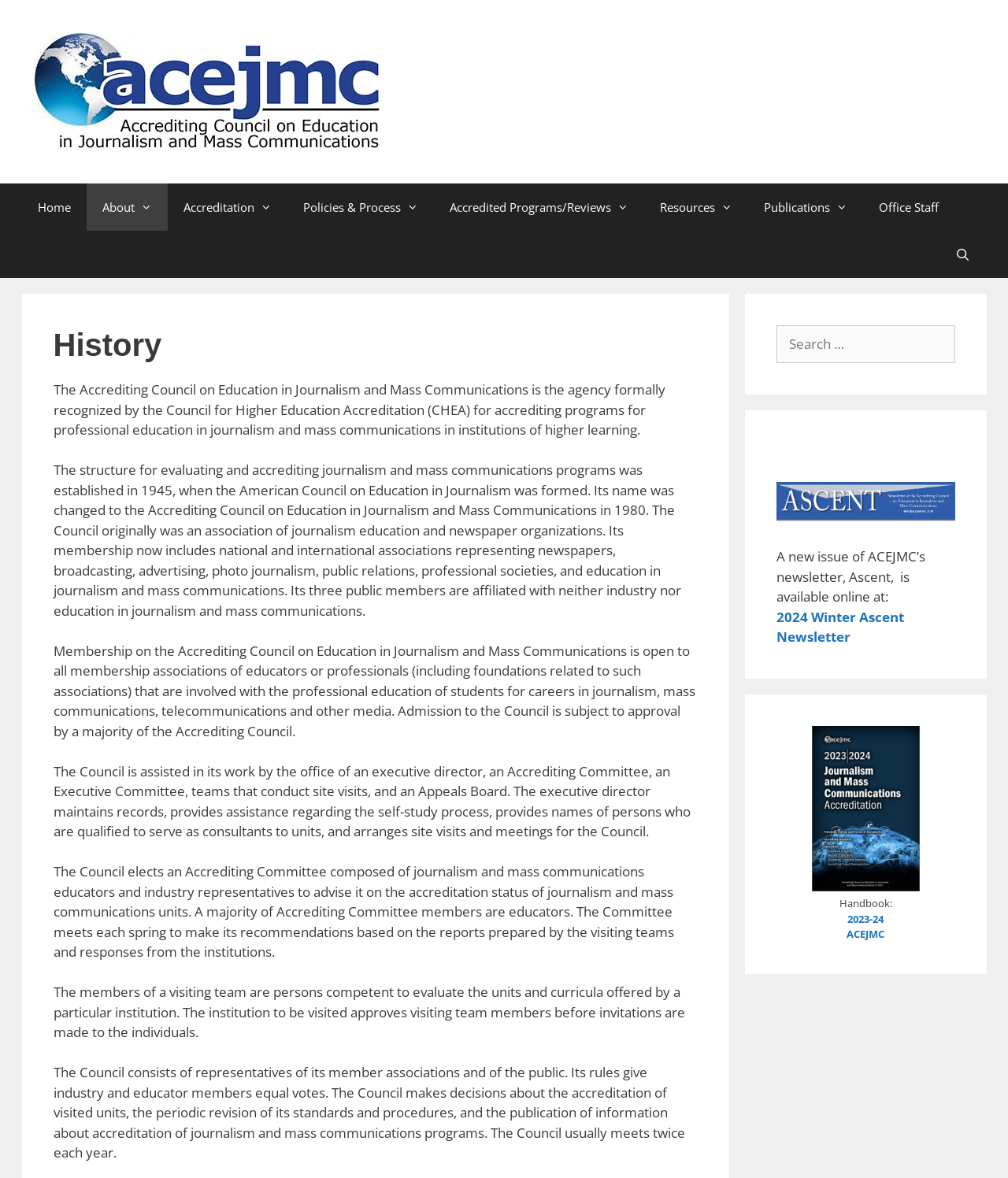Please give a succinct answer to the question in one word or phrase:
How many links are there in the navigation section?

9